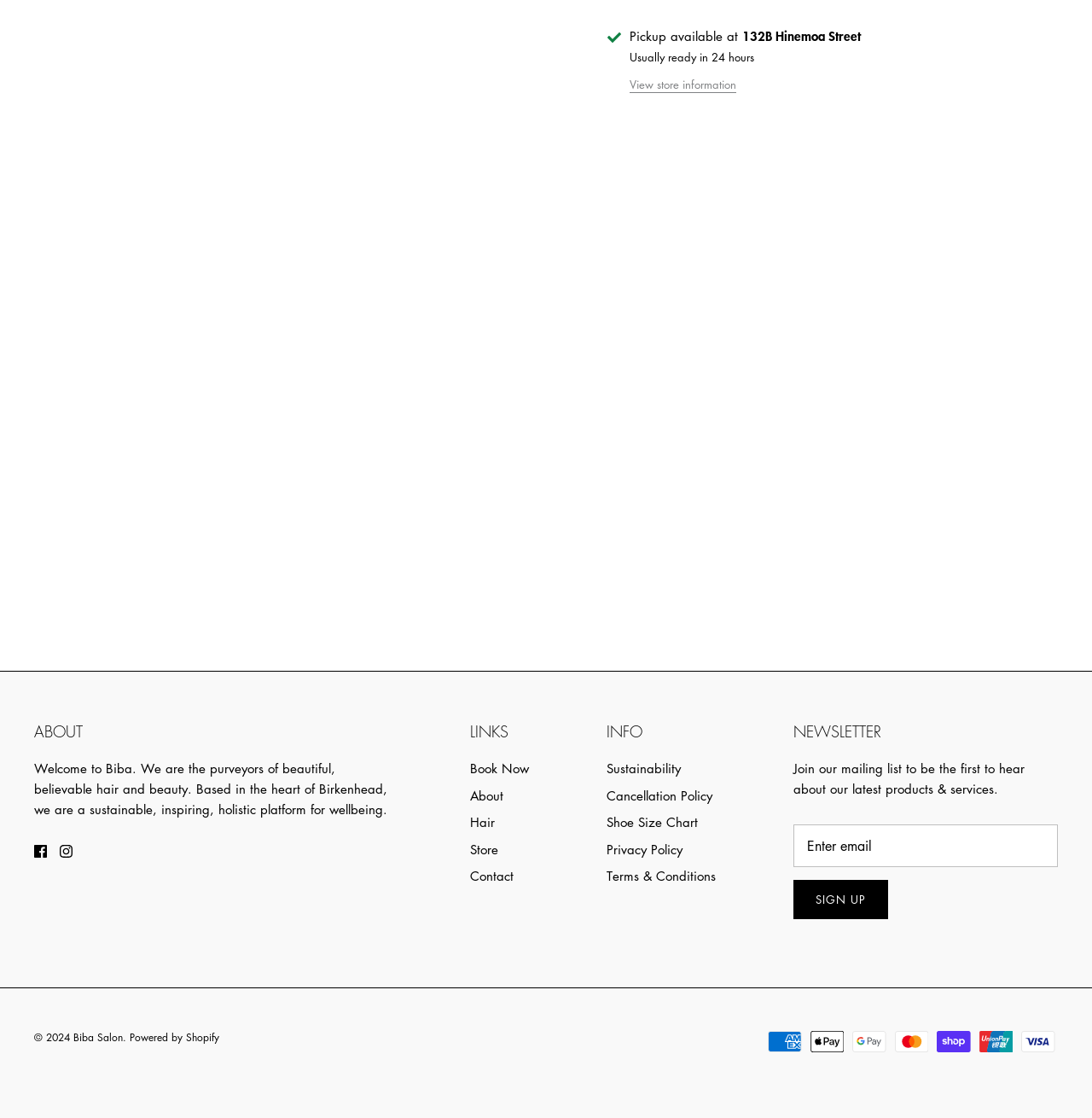Indicate the bounding box coordinates of the element that must be clicked to execute the instruction: "Book an appointment". The coordinates should be given as four float numbers between 0 and 1, i.e., [left, top, right, bottom].

[0.43, 0.679, 0.484, 0.695]